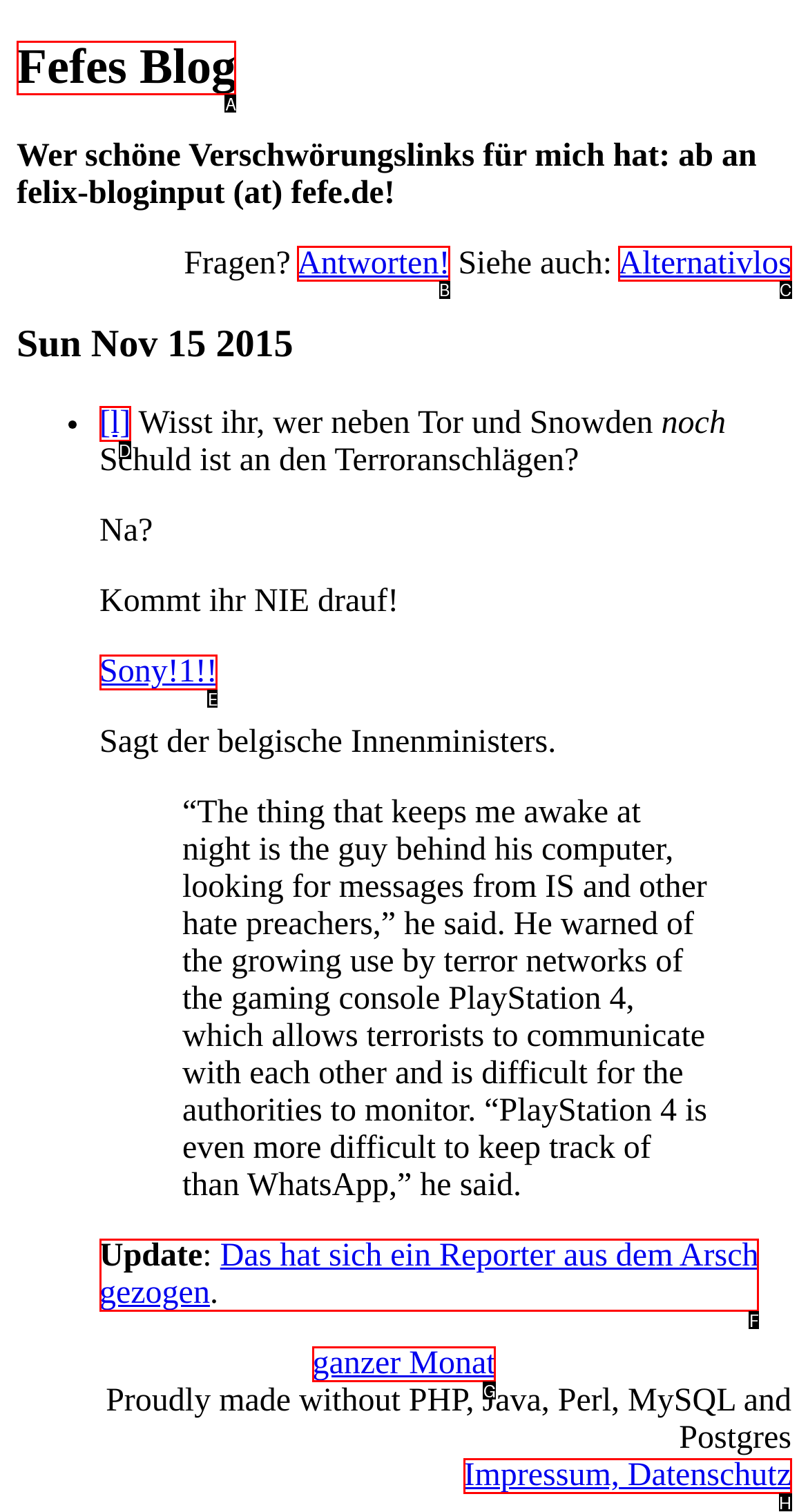Determine the letter of the UI element I should click on to complete the task: Click on the 'Fefes Blog' link from the provided choices in the screenshot.

A